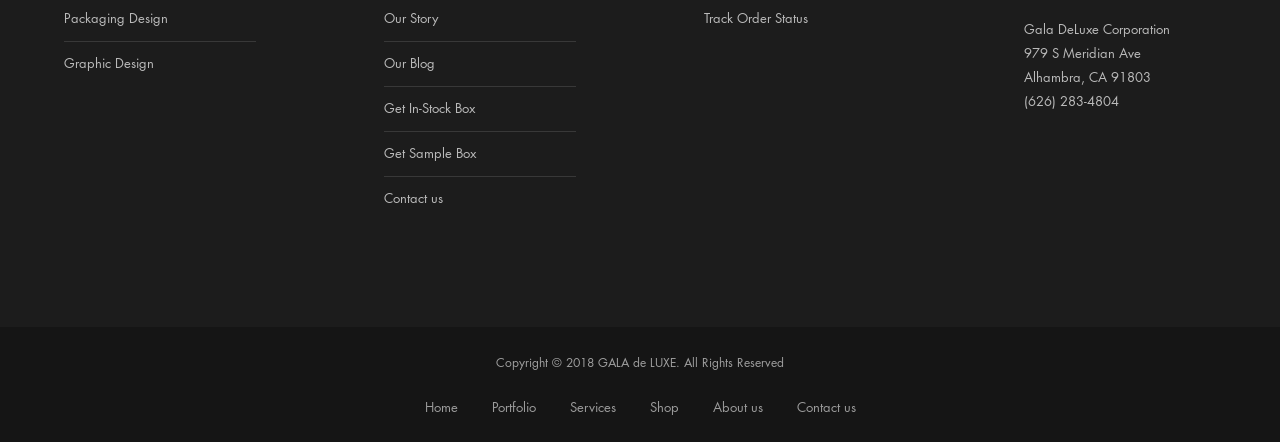Please identify the bounding box coordinates of the element on the webpage that should be clicked to follow this instruction: "Go to About us". The bounding box coordinates should be given as four float numbers between 0 and 1, formatted as [left, top, right, bottom].

[0.557, 0.9, 0.596, 0.941]